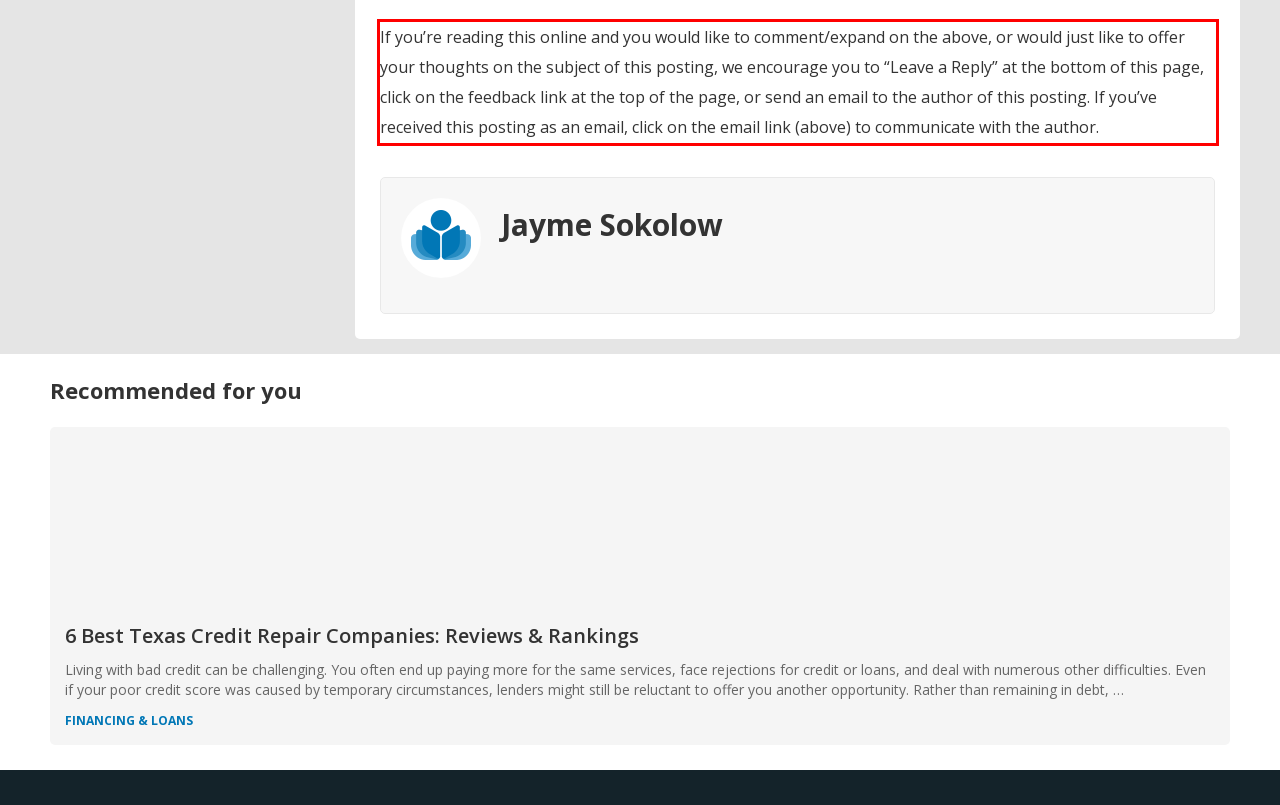Examine the webpage screenshot and use OCR to recognize and output the text within the red bounding box.

If you’re reading this online and you would like to comment/expand on the above, or would just like to offer your thoughts on the subject of this posting, we encourage you to “Leave a Reply” at the bottom of this page, click on the feedback link at the top of the page, or send an email to the author of this posting. If you’ve received this posting as an email, click on the email link (above) to communicate with the author.